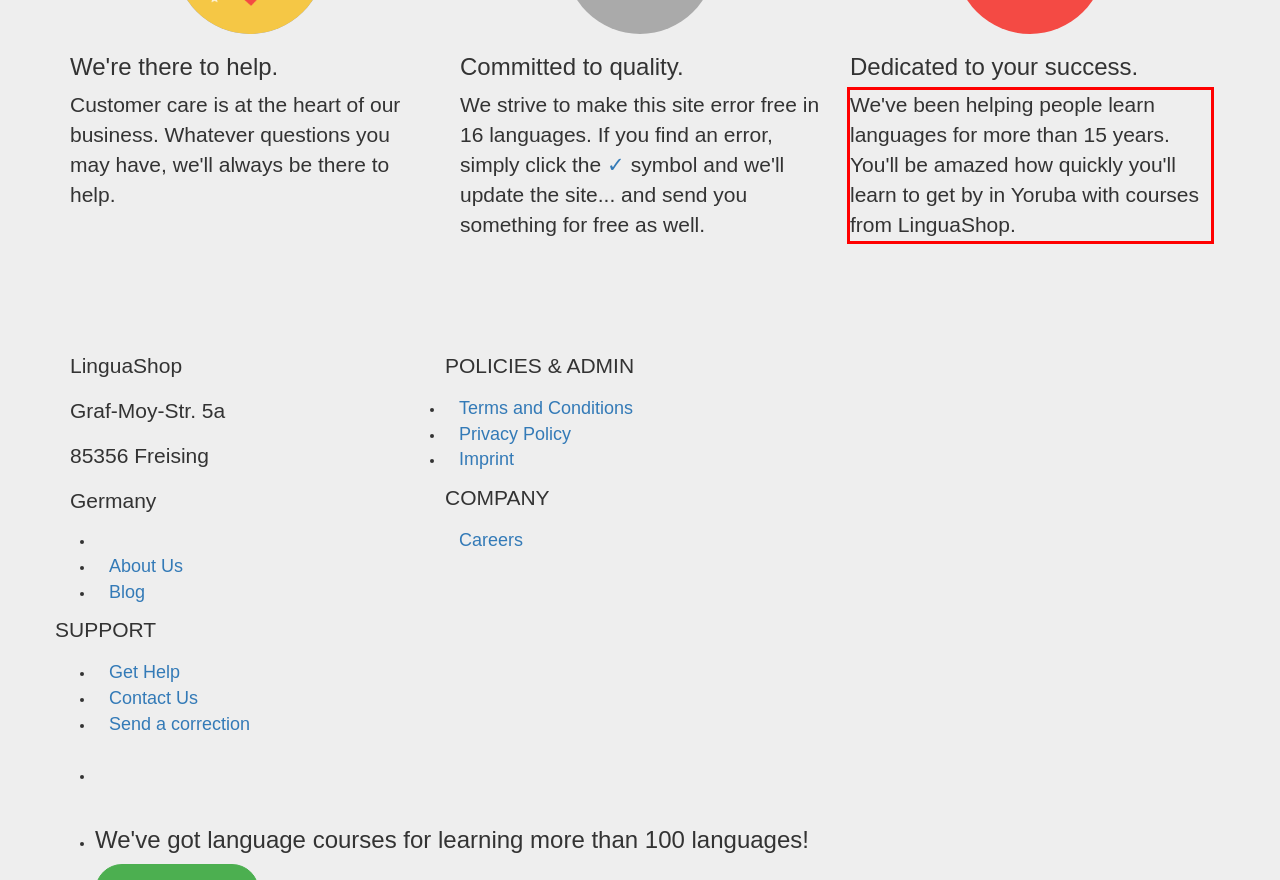Perform OCR on the text inside the red-bordered box in the provided screenshot and output the content.

We've been helping people learn languages for more than 15 years. You'll be amazed how quickly you'll learn to get by in Yoruba with courses from LinguaShop.